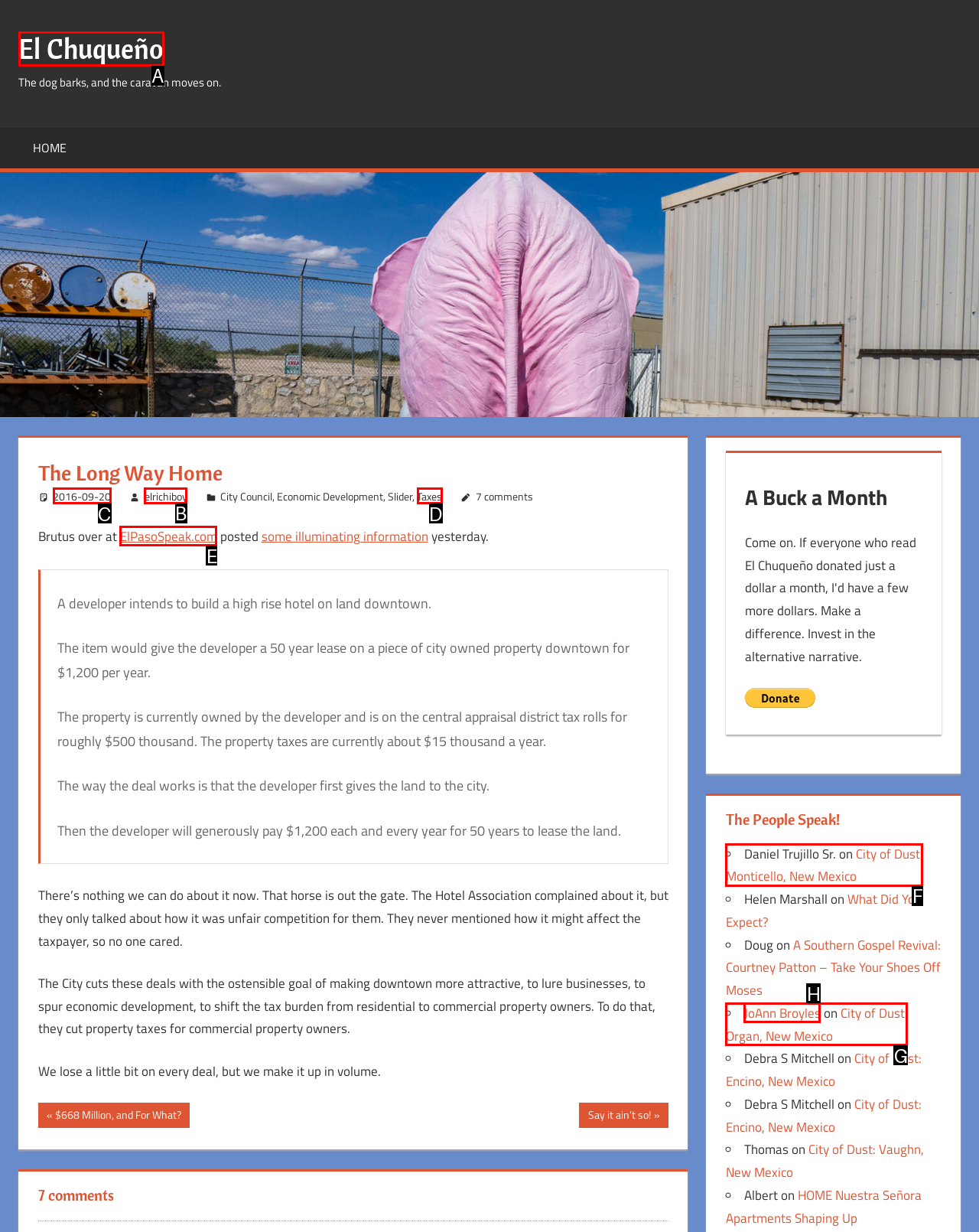Which UI element's letter should be clicked to achieve the task: Read the article posted by elrichiboy
Provide the letter of the correct choice directly.

B